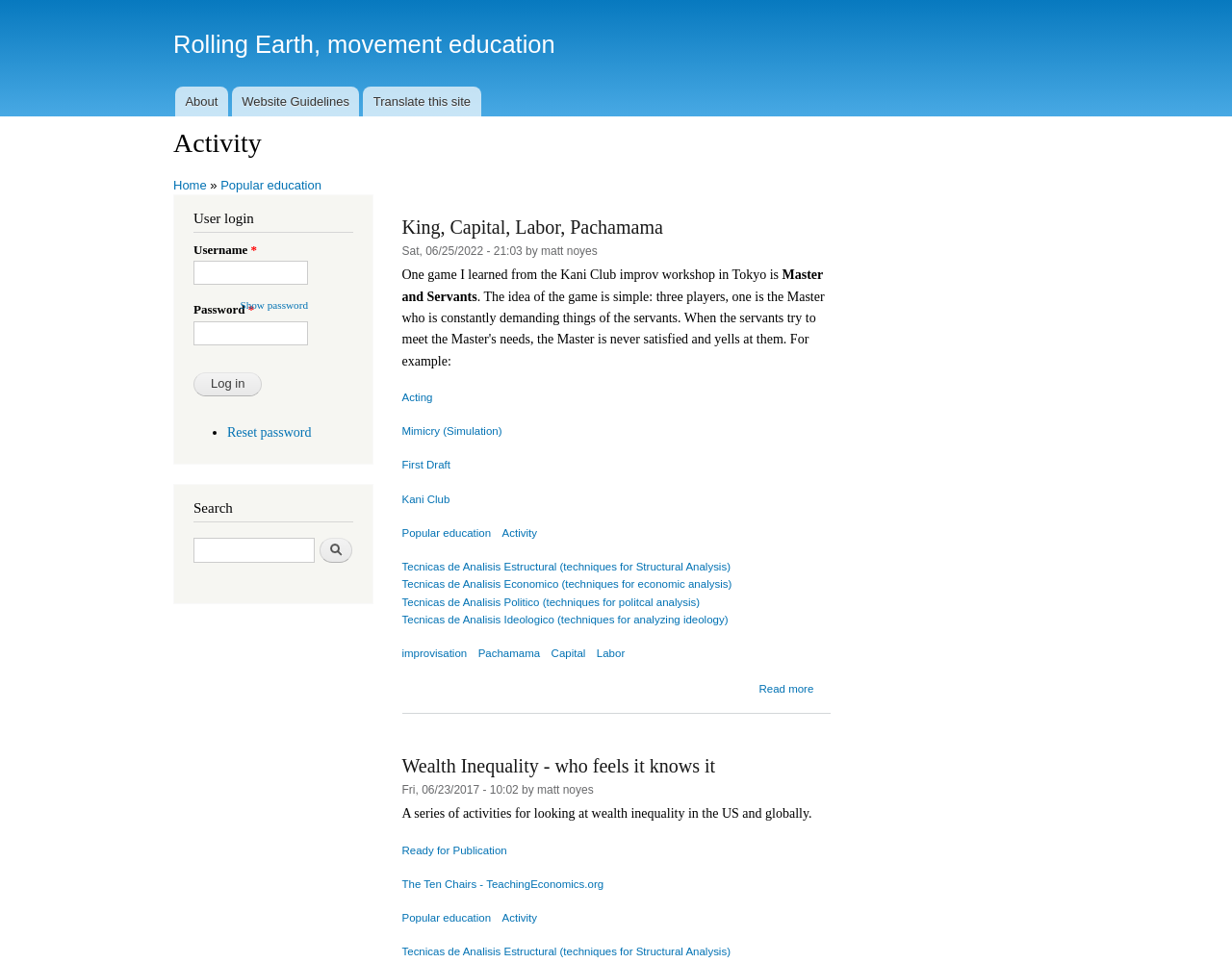Generate a comprehensive caption for the webpage you are viewing.

The webpage is about "Activity" on "Rolling Earth, movement education". At the top, there is a banner with a site header, containing links to "Rolling Earth, movement education", "About", "Website Guidelines", and "Translate this site". Below the banner, there is a heading "Activity" and a link "Skip to main content".

The main content area is divided into two sections. The first section has a heading "You are here" with links to "Home", "Popular education", and "Activity". Below this, there is an article with a heading "King, Capital, Labor, Pachamama" and a link to the same title. The article has a brief description and several links to related topics such as "Acting", "Mimicry (Simulation)", "First Draft", and others.

The second section has a heading "Wealth Inequality - who feels it knows it" with a link to the same title. This section also has a brief description and several links to related topics.

On the right side of the page, there is a login section with a heading "User login" and fields for username and password. There is also a search box with a heading "Search" and a button to submit the search query.

At the bottom of the page, there is a footer section with links to "Read more about King, Capital, Labor, Pachamama" and other related topics.